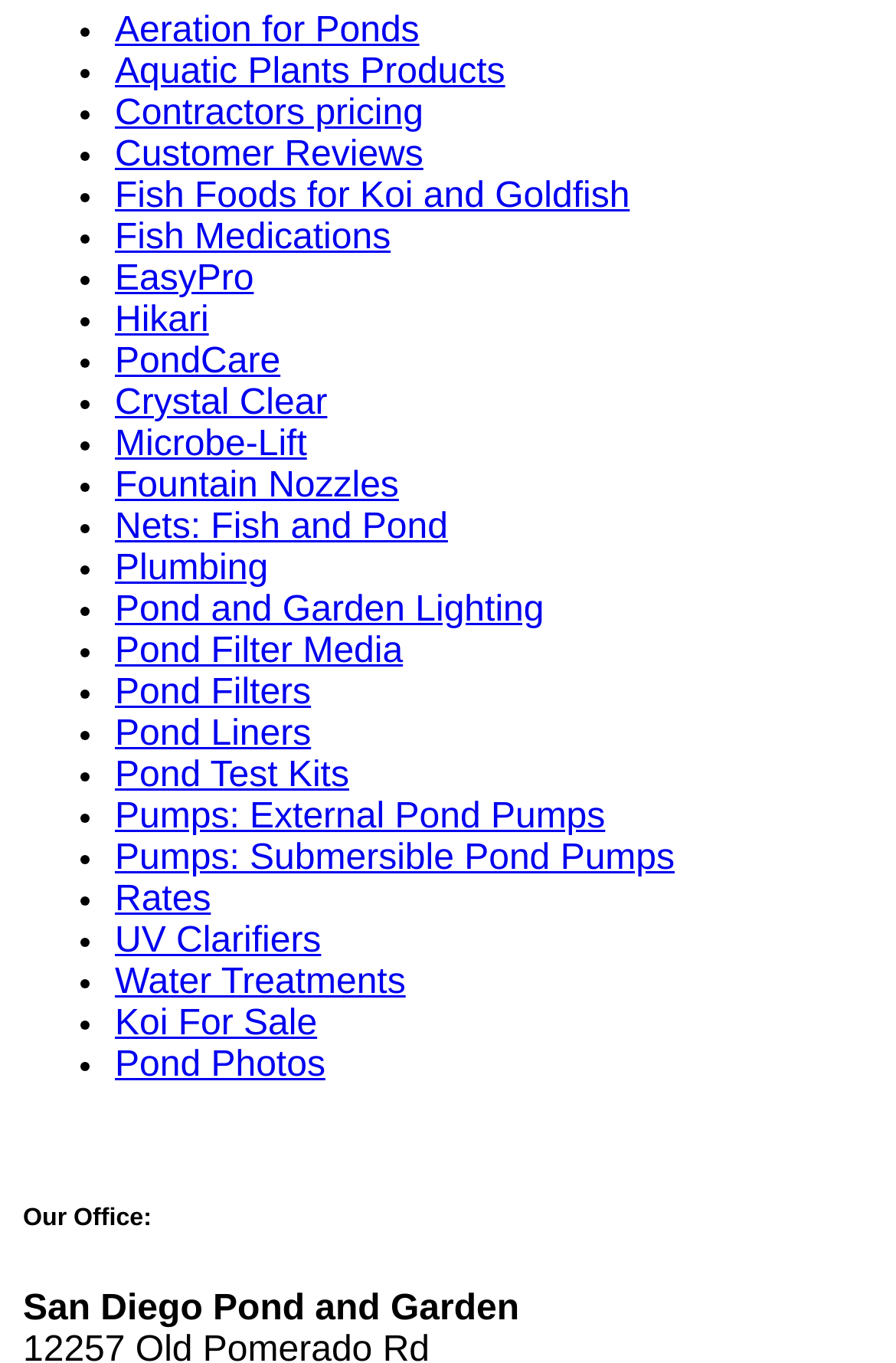Please provide a comprehensive response to the question below by analyzing the image: 
How many product categories are listed?

I counted the number of link elements with a parent element of type 'ListMarker' and found 27 product categories listed.